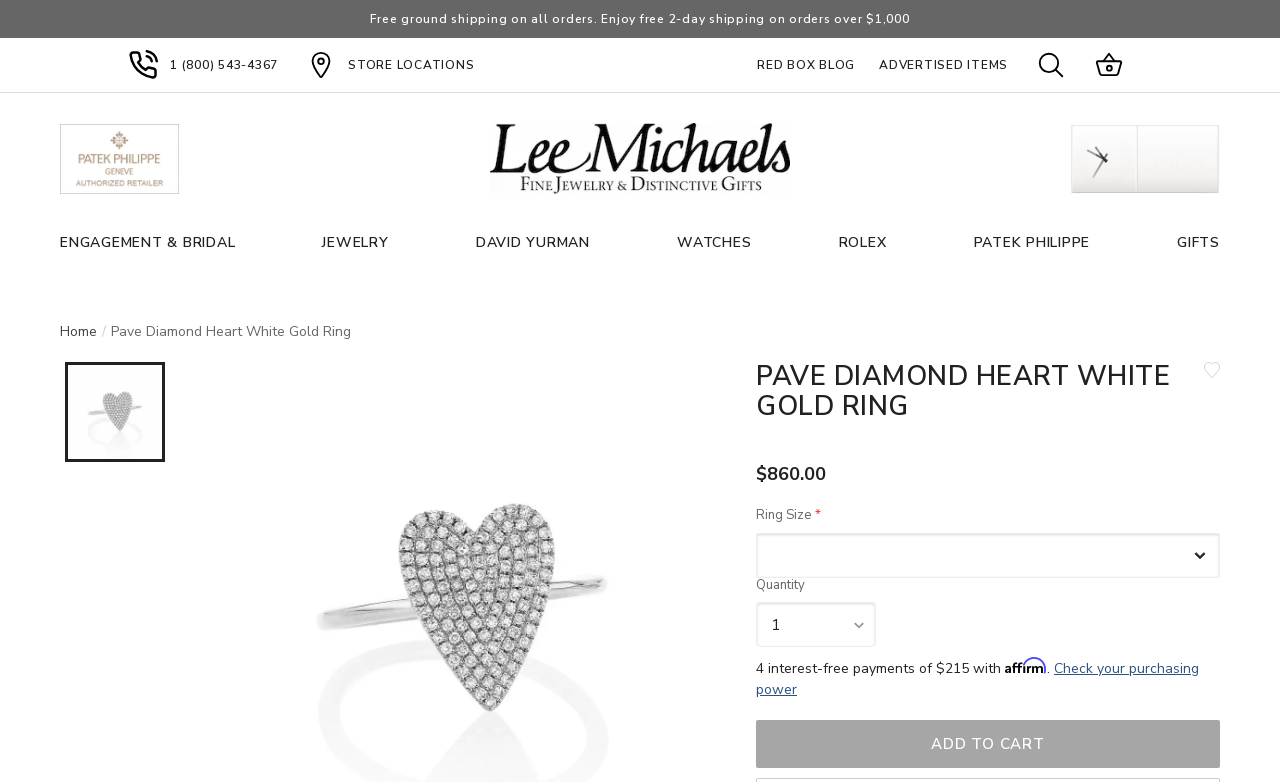Please identify the bounding box coordinates of the area I need to click to accomplish the following instruction: "Check purchasing power with Affirm".

[0.591, 0.843, 0.937, 0.894]